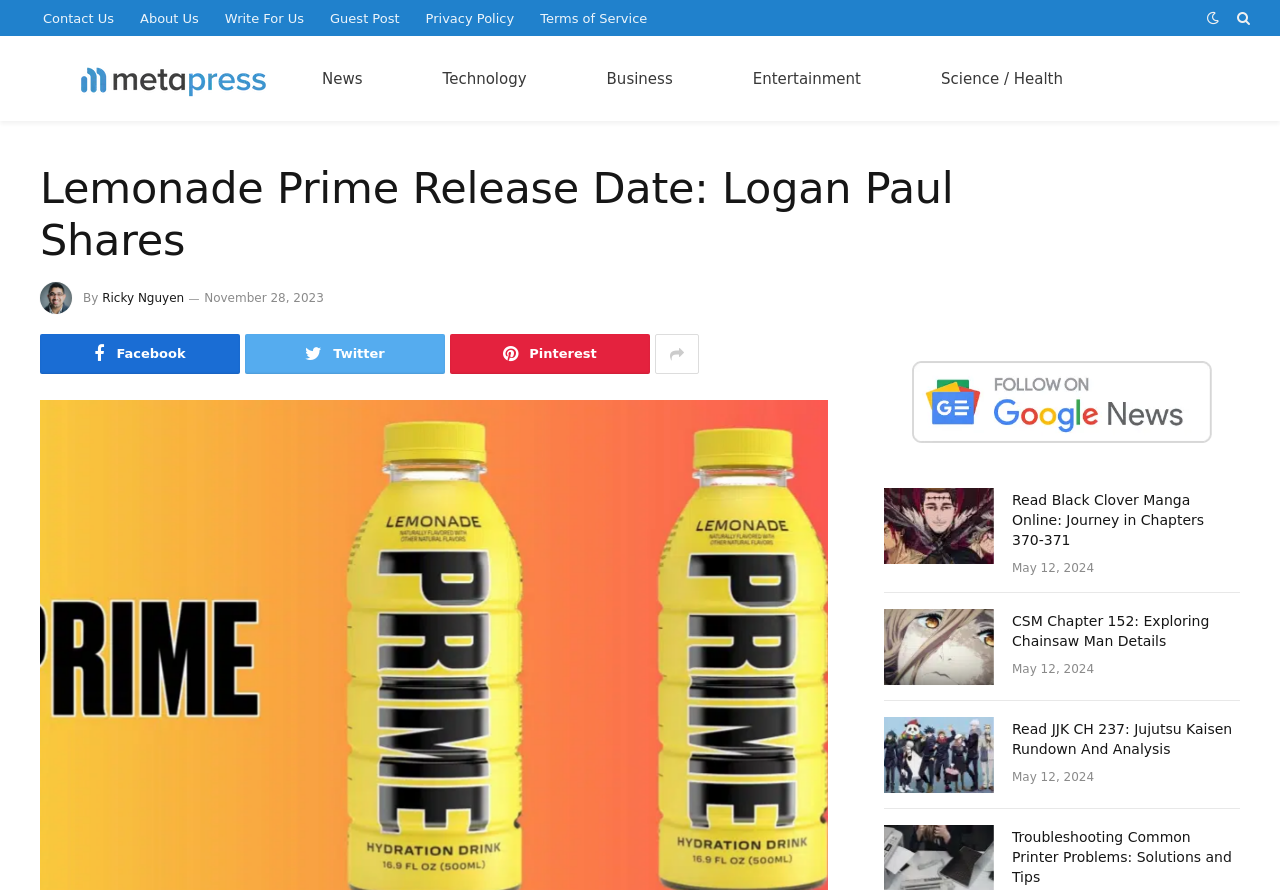Determine the bounding box coordinates of the region I should click to achieve the following instruction: "Click on the 'Contact Us' link". Ensure the bounding box coordinates are four float numbers between 0 and 1, i.e., [left, top, right, bottom].

[0.023, 0.0, 0.099, 0.04]